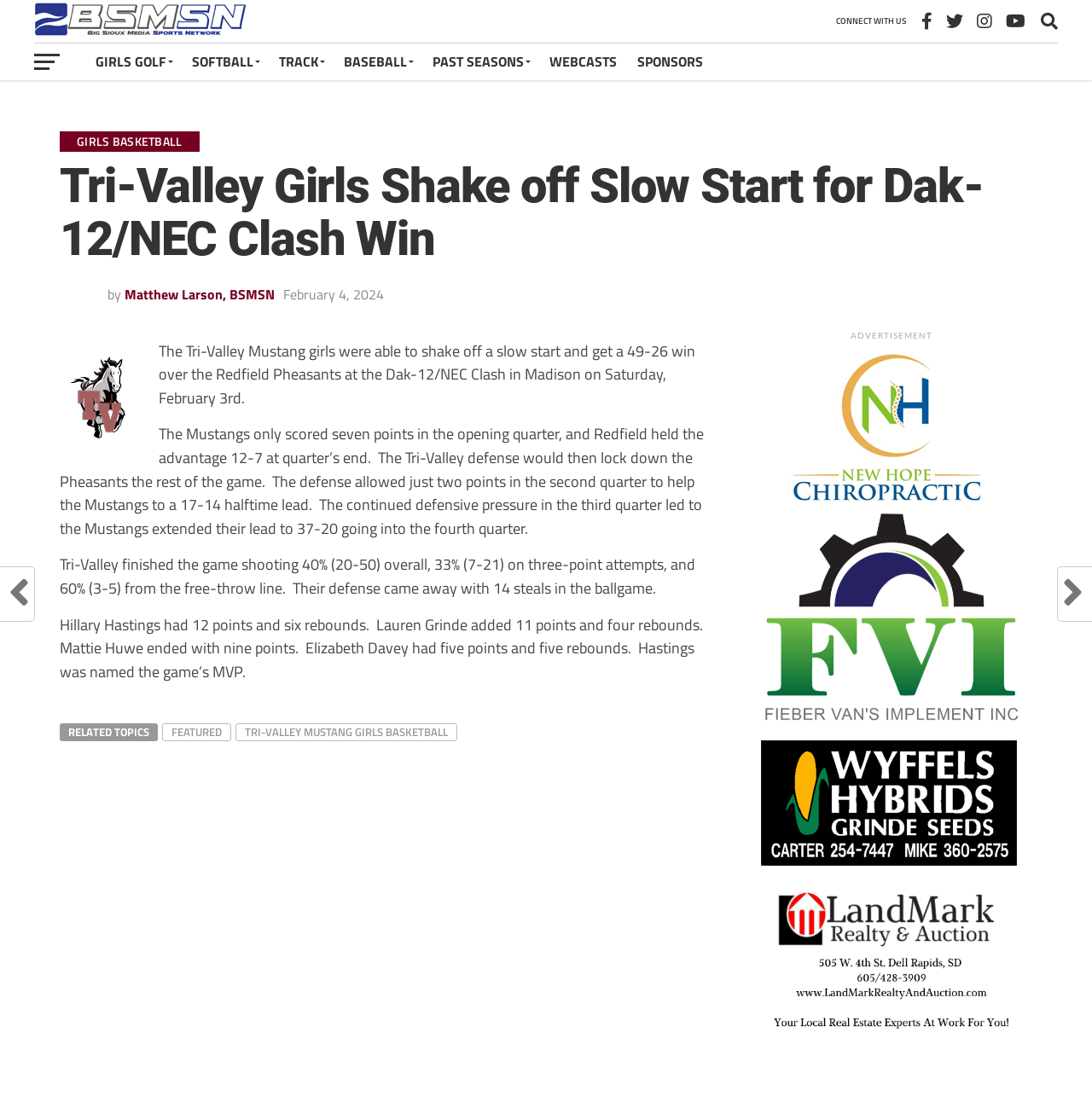Answer the question with a brief word or phrase:
What was the score of the game?

49-26